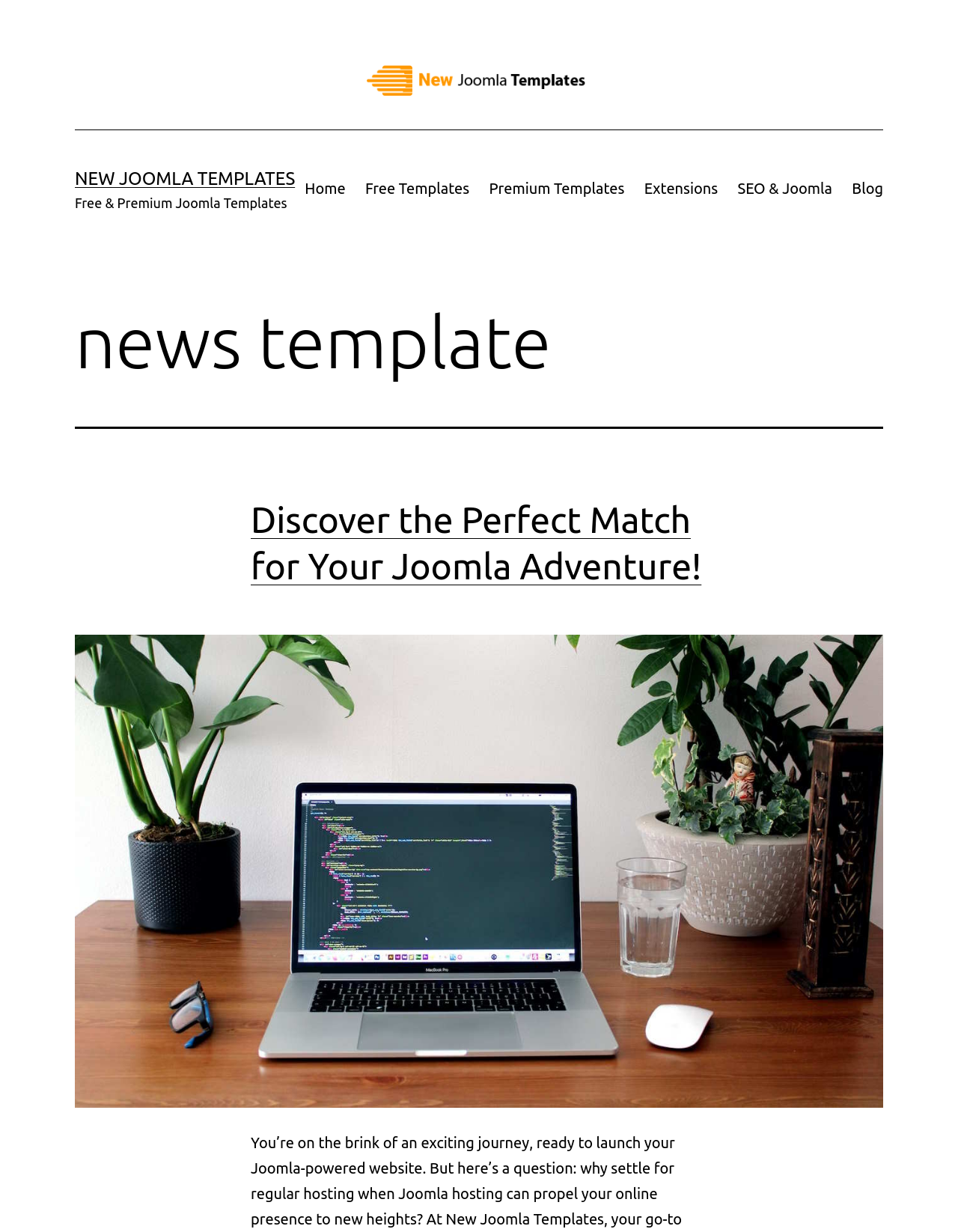Based on the element description Extensions, identify the bounding box coordinates for the UI element. The coordinates should be in the format (top-left x, top-left y, bottom-right x, bottom-right y) and within the 0 to 1 range.

[0.662, 0.138, 0.76, 0.168]